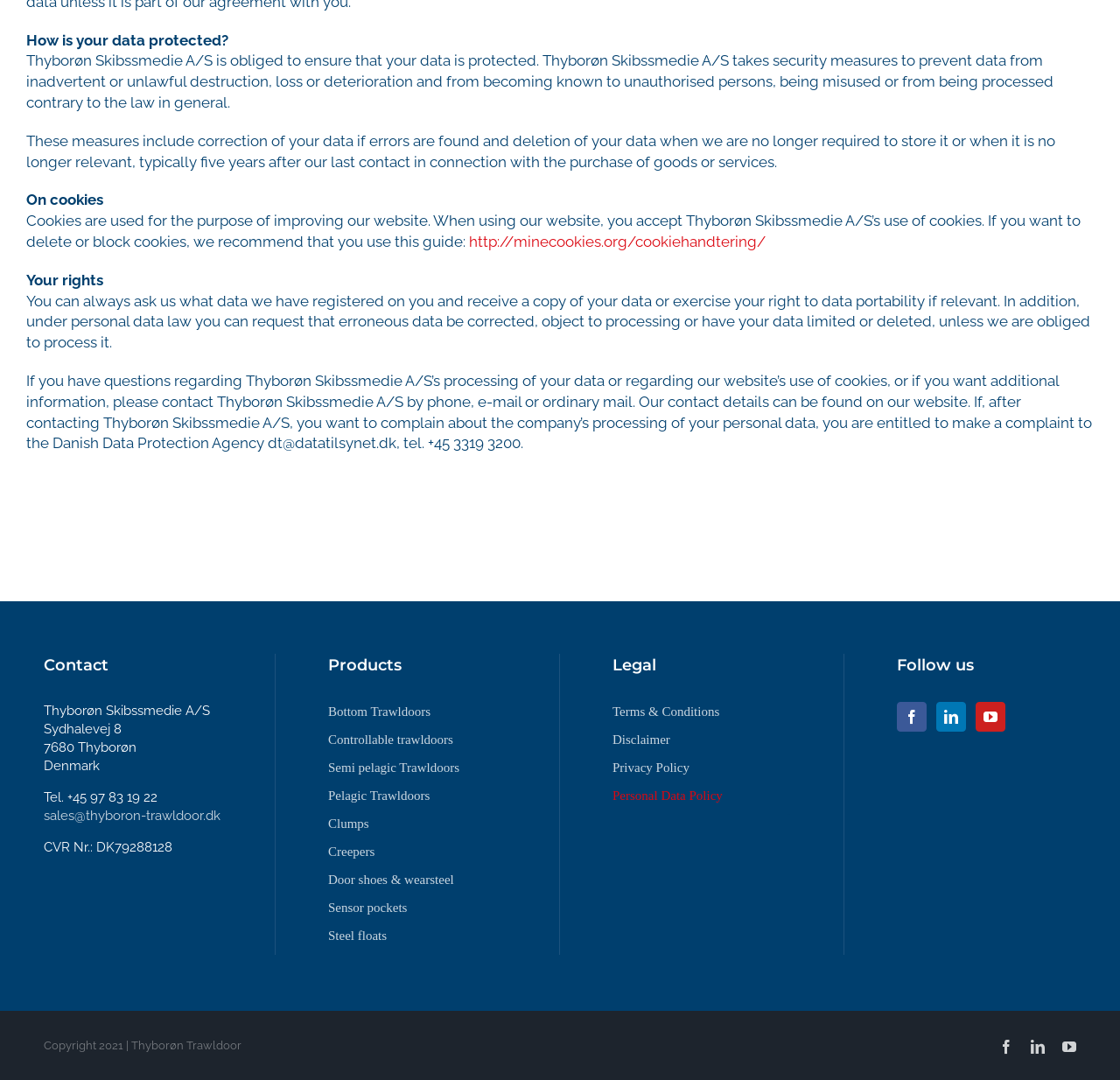What is the year of copyright?
Provide a detailed and extensive answer to the question.

I found the year of copyright by looking at the footer section, where it is listed as 'Copyright 2021 | Thyborøn Trawldoor'.